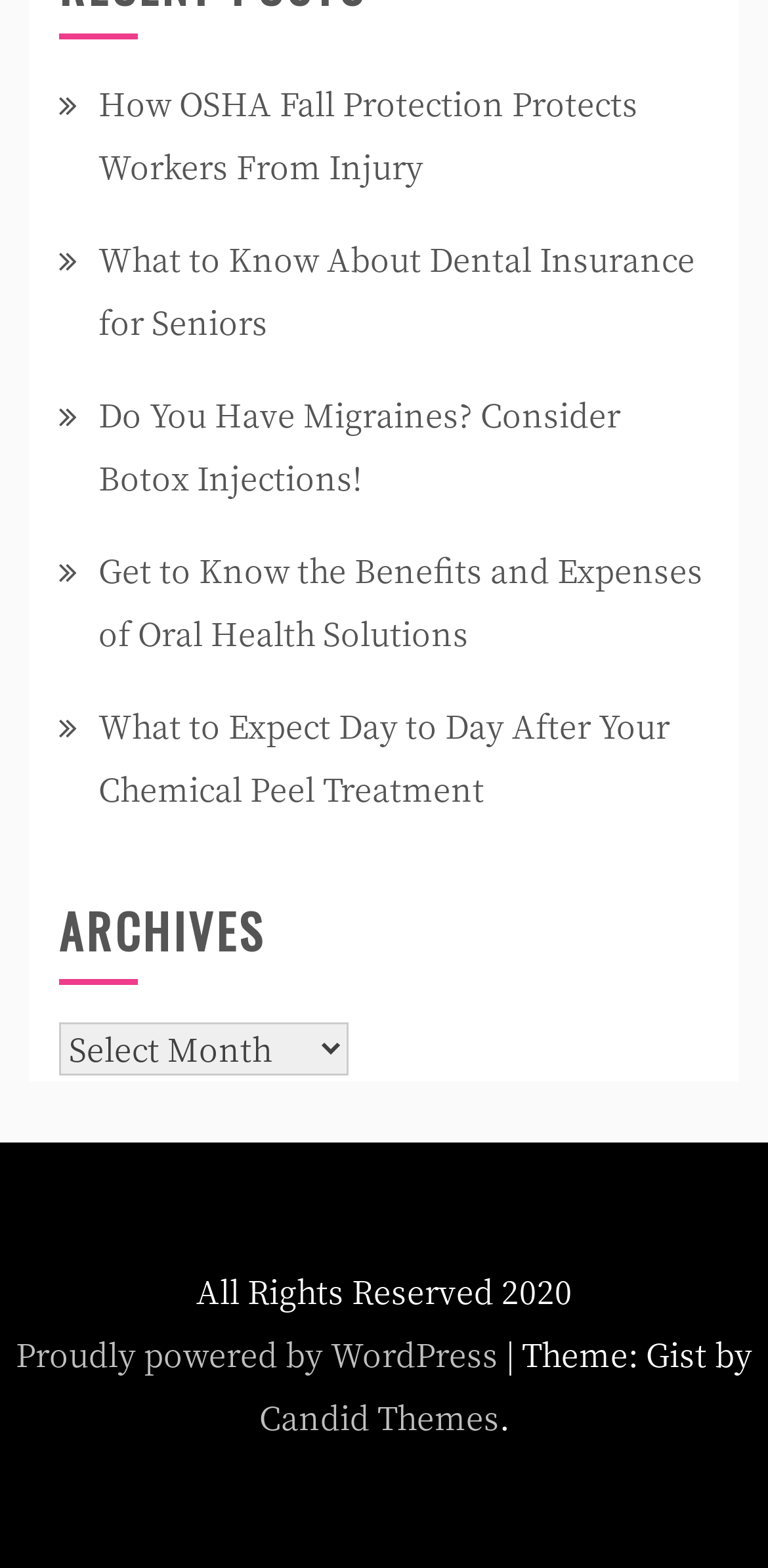Kindly determine the bounding box coordinates of the area that needs to be clicked to fulfill this instruction: "Visit Candid Themes website".

[0.337, 0.89, 0.65, 0.919]